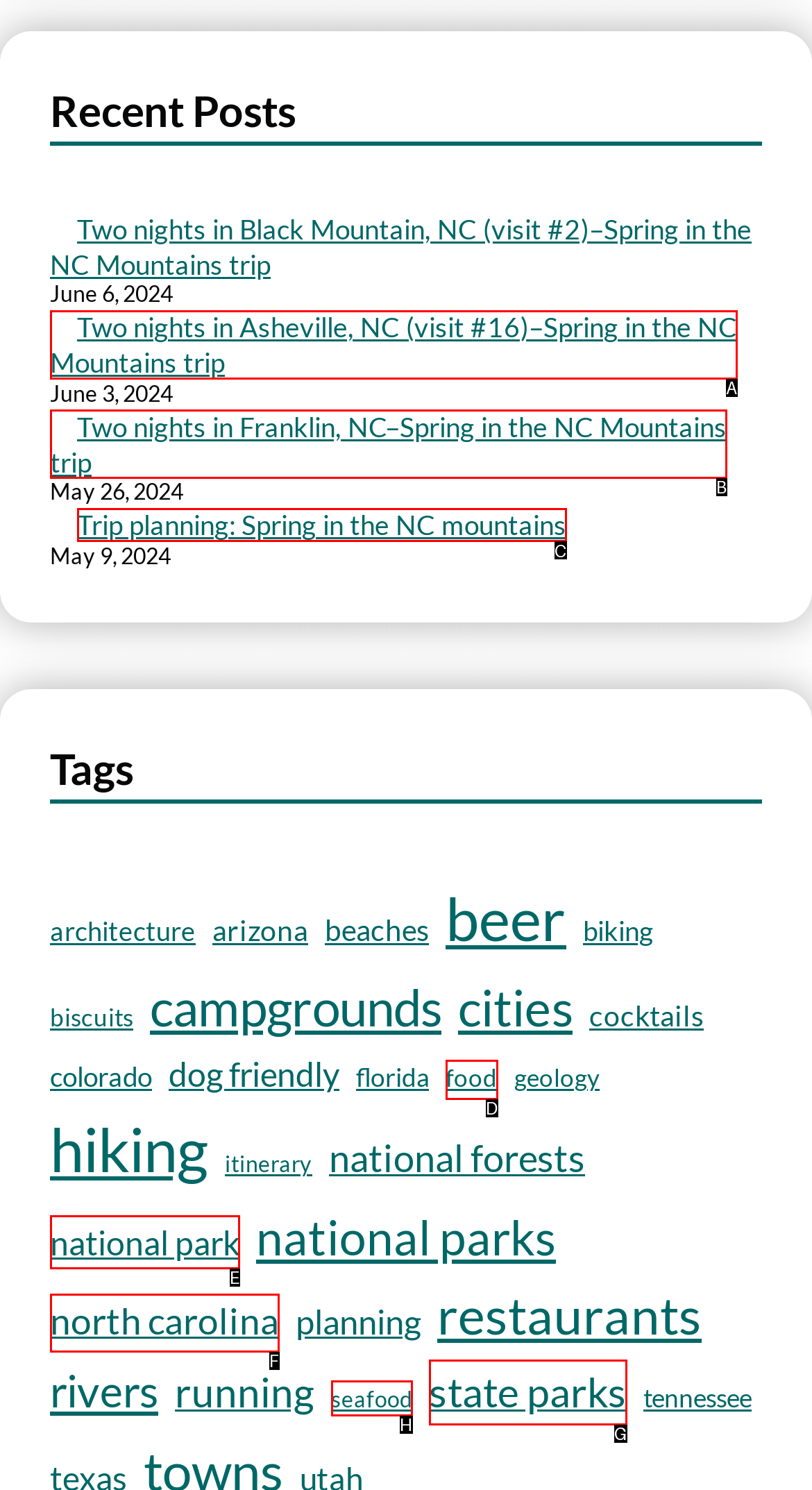Identify which HTML element should be clicked to fulfill this instruction: Check recent post 'Two nights in Franklin, NC–Spring in the NC Mountains trip' Reply with the correct option's letter.

B